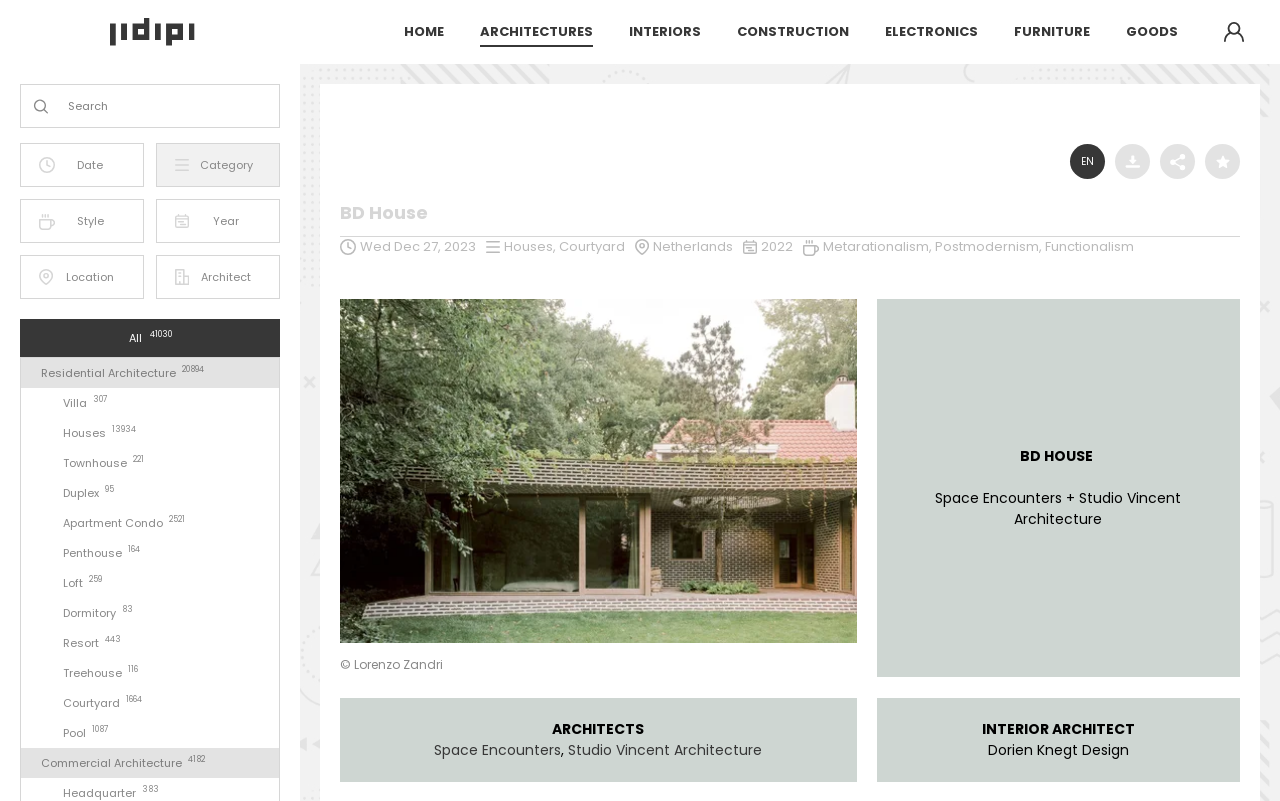Answer the question in one word or a short phrase:
What is the name of the interior architect?

Dorien Knegt Design